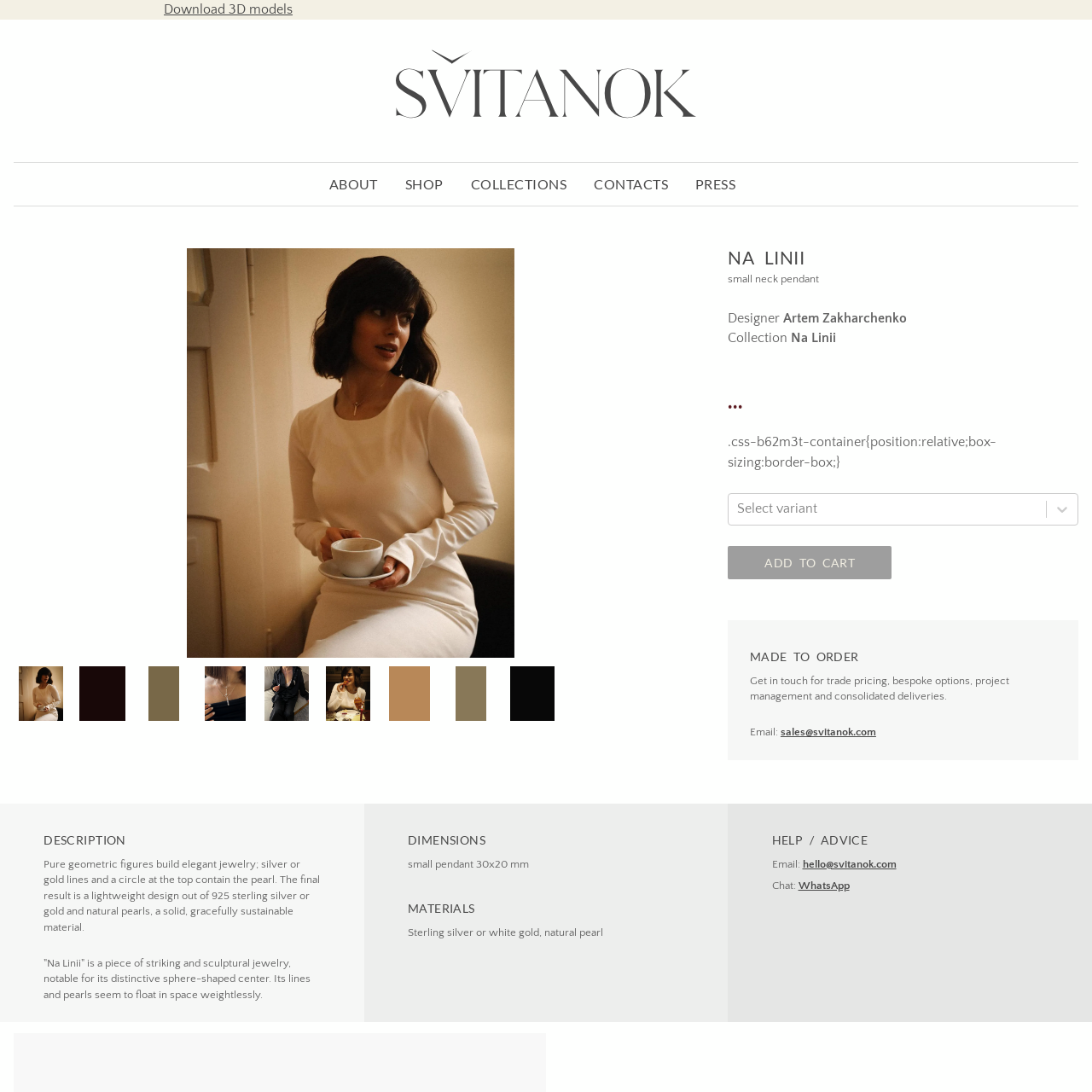Focus on the content within the red box and provide a succinct answer to this question using just one word or phrase: 
What is the shape of the accent on the pendant?

Circular